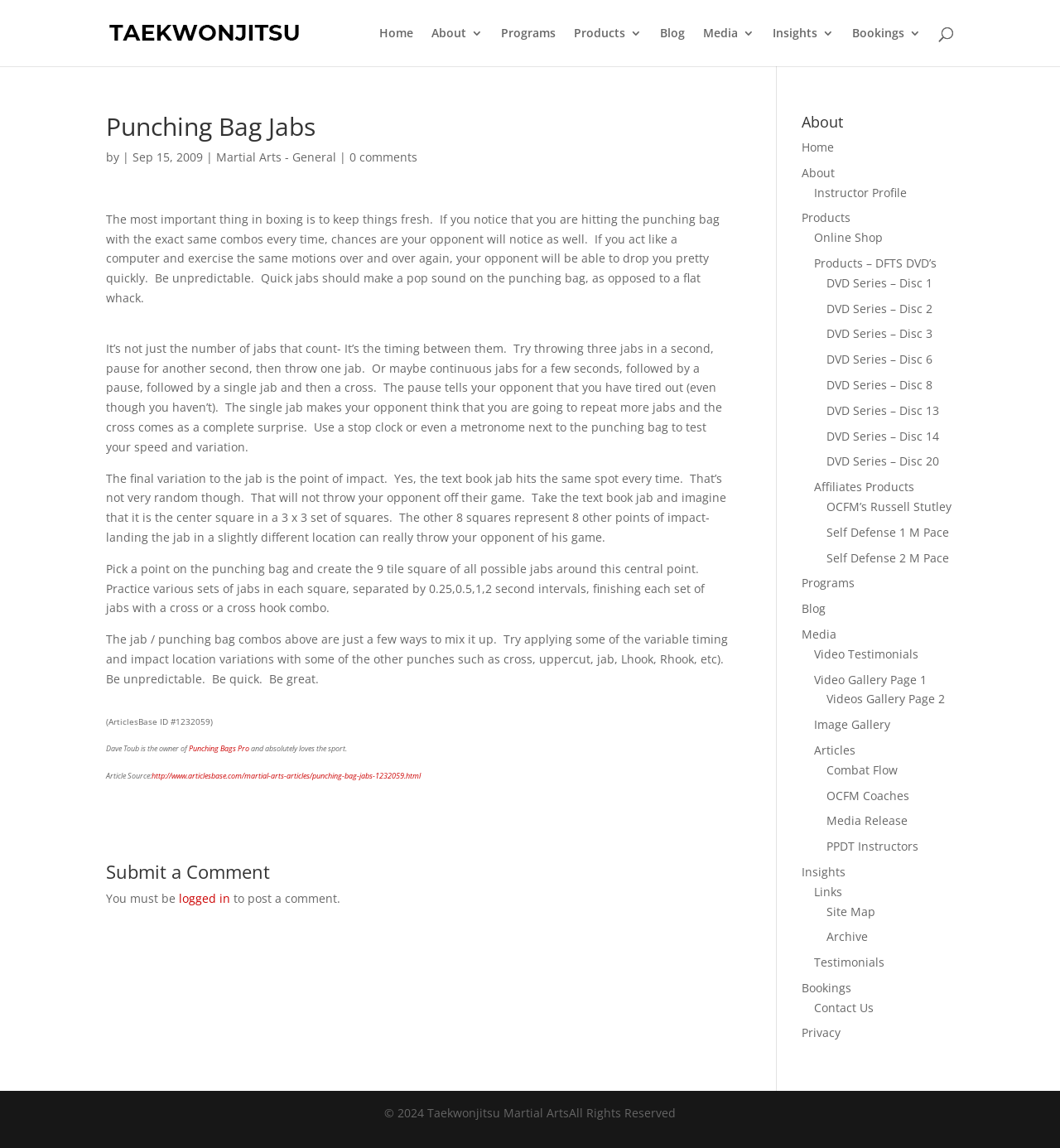Determine the bounding box for the described HTML element: "Videos Gallery Page 2". Ensure the coordinates are four float numbers between 0 and 1 in the format [left, top, right, bottom].

[0.78, 0.602, 0.892, 0.616]